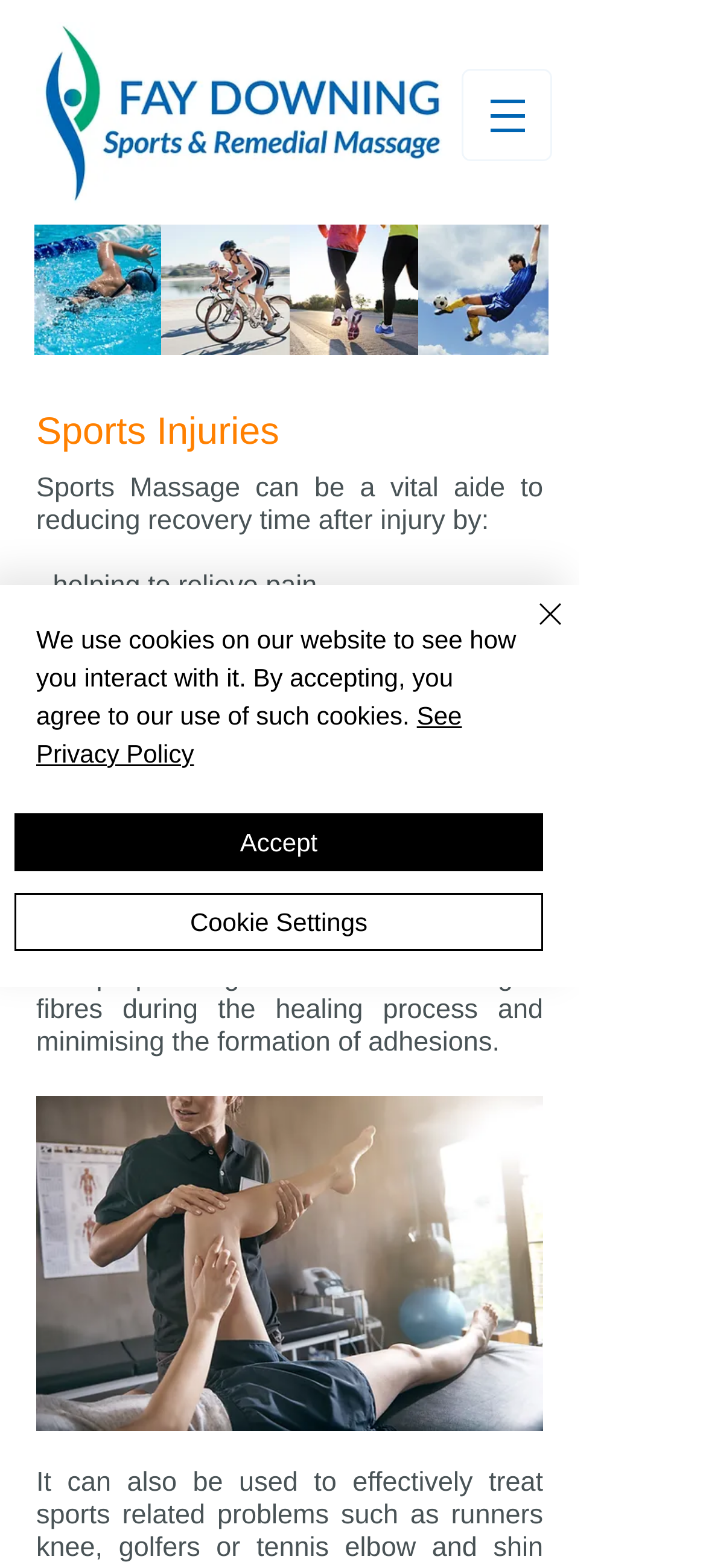For the element described, predict the bounding box coordinates as (top-left x, top-left y, bottom-right x, bottom-right y). All values should be between 0 and 1. Element description: Cookie Settings

[0.021, 0.57, 0.769, 0.606]